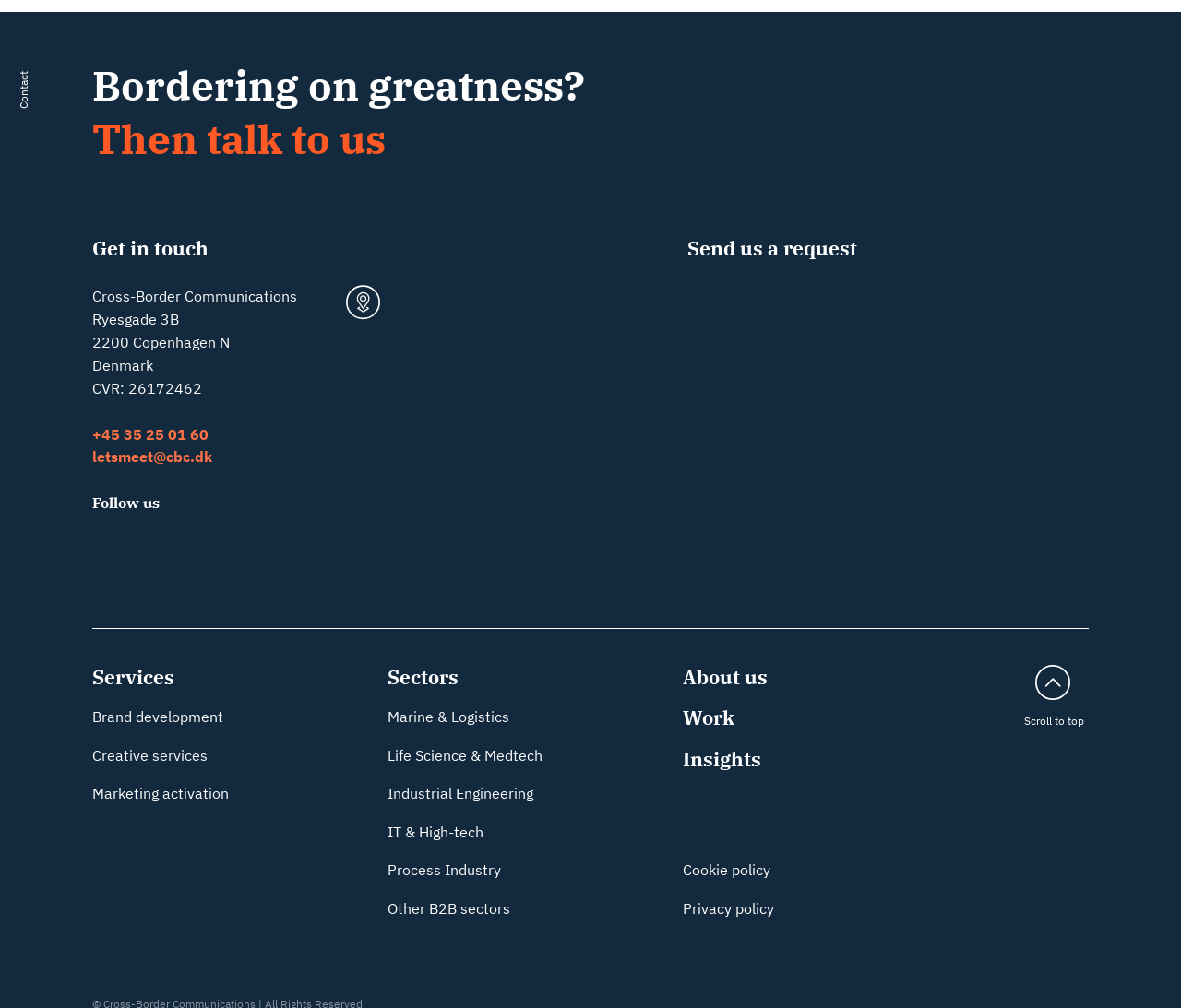How can I contact the company? From the image, respond with a single word or brief phrase.

Phone or email